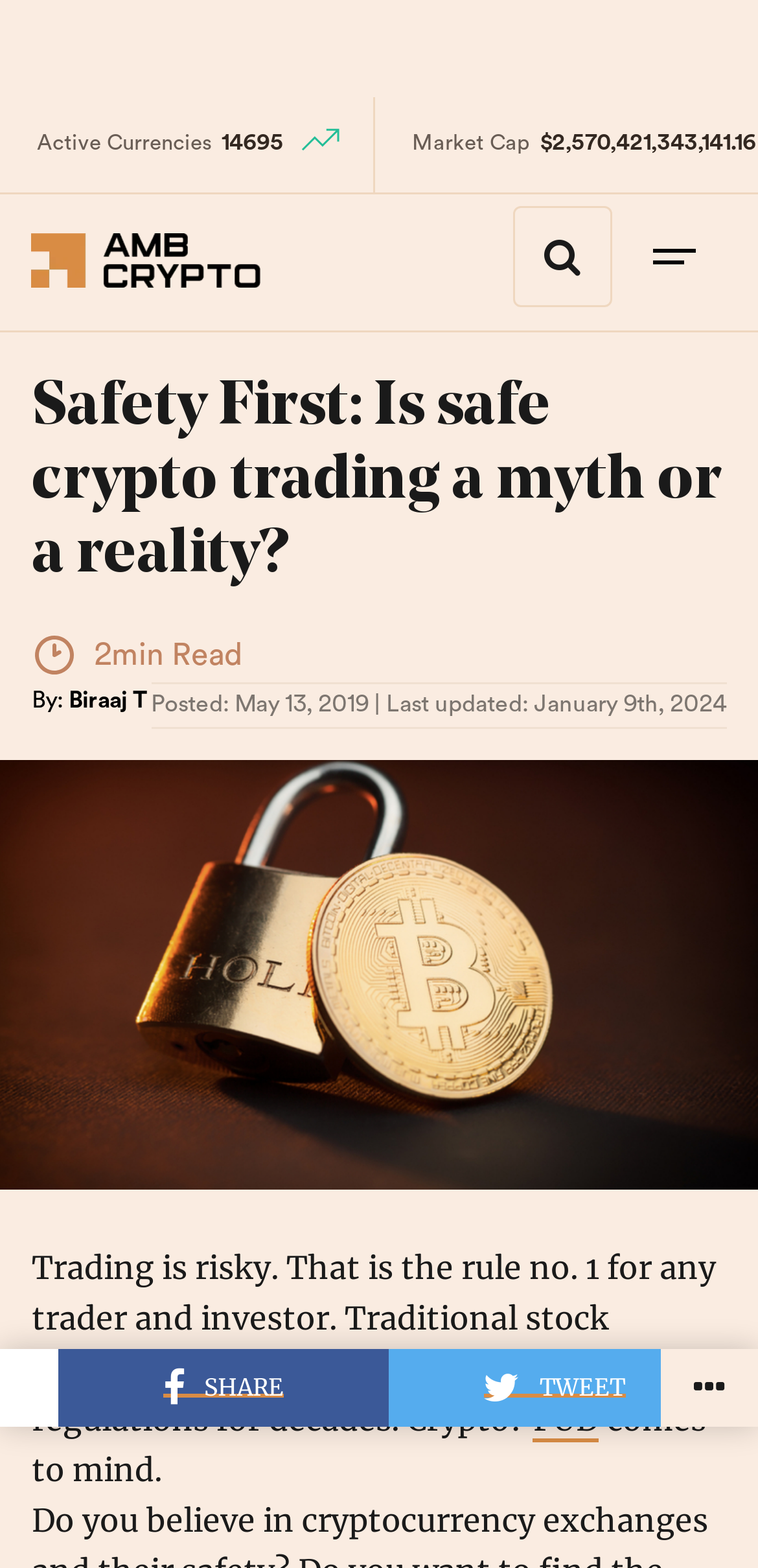What is the market capitalization of the crypto market?
Please ensure your answer is as detailed and informative as possible.

I found the answer by looking at the text element with the label 'Market Cap' and the corresponding value next to it, which is '$2,570,421,343,141.16'.